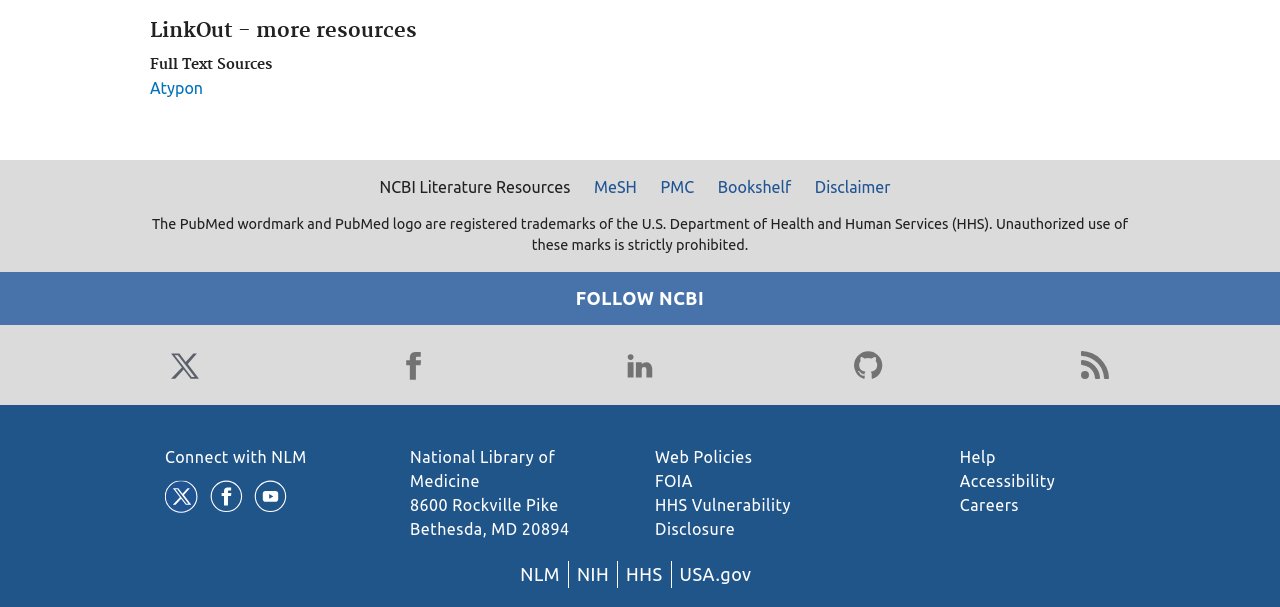How many social media links are there?
Based on the image, answer the question in a detailed manner.

I counted the number of social media links by looking at the links with images of Twitter, Facebook, LinkedIn, GitHub, and Blog, which are located at the bottom of the webpage.